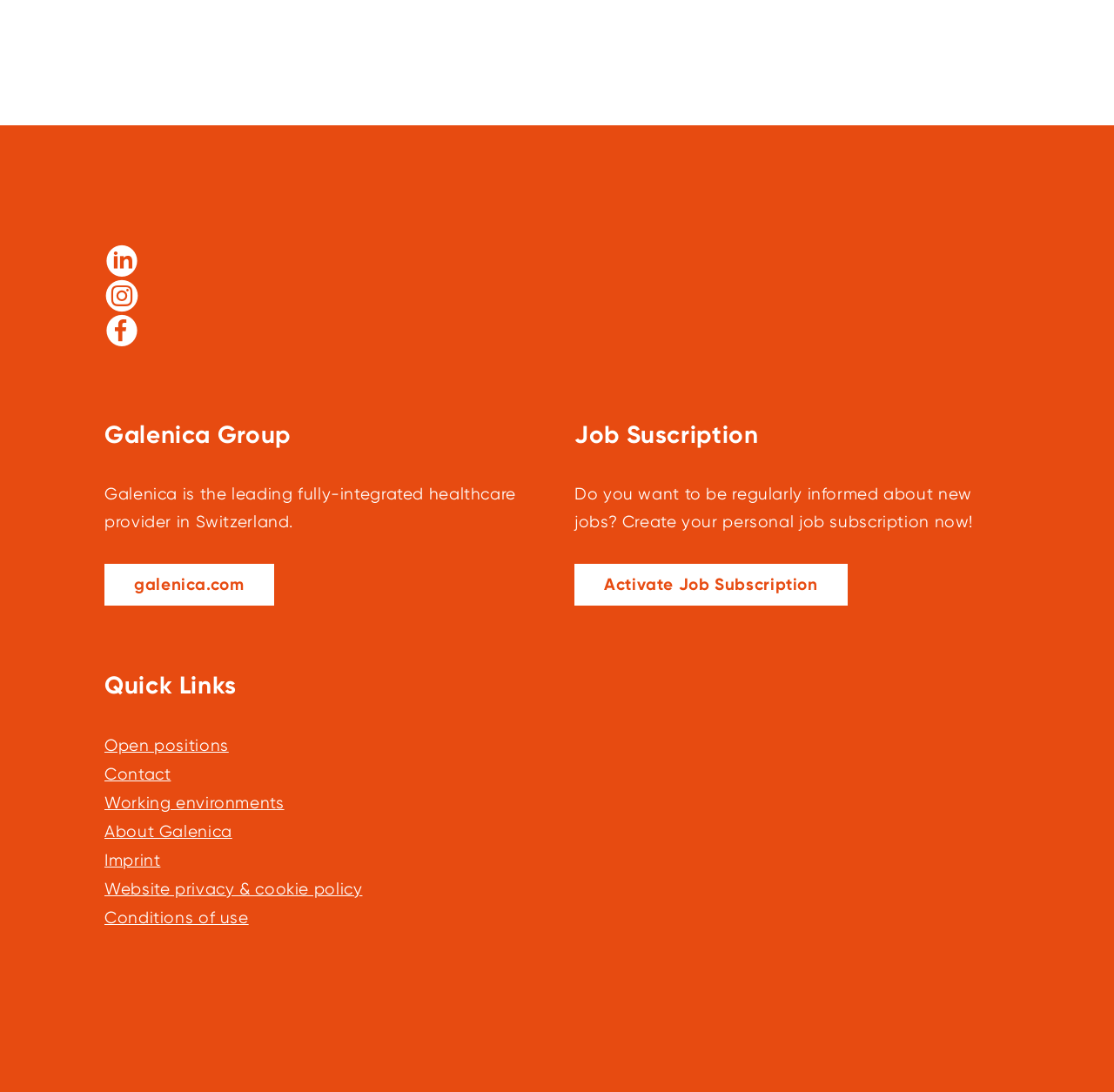How can I be informed about new jobs?
Please provide a single word or phrase answer based on the image.

Create a job subscription